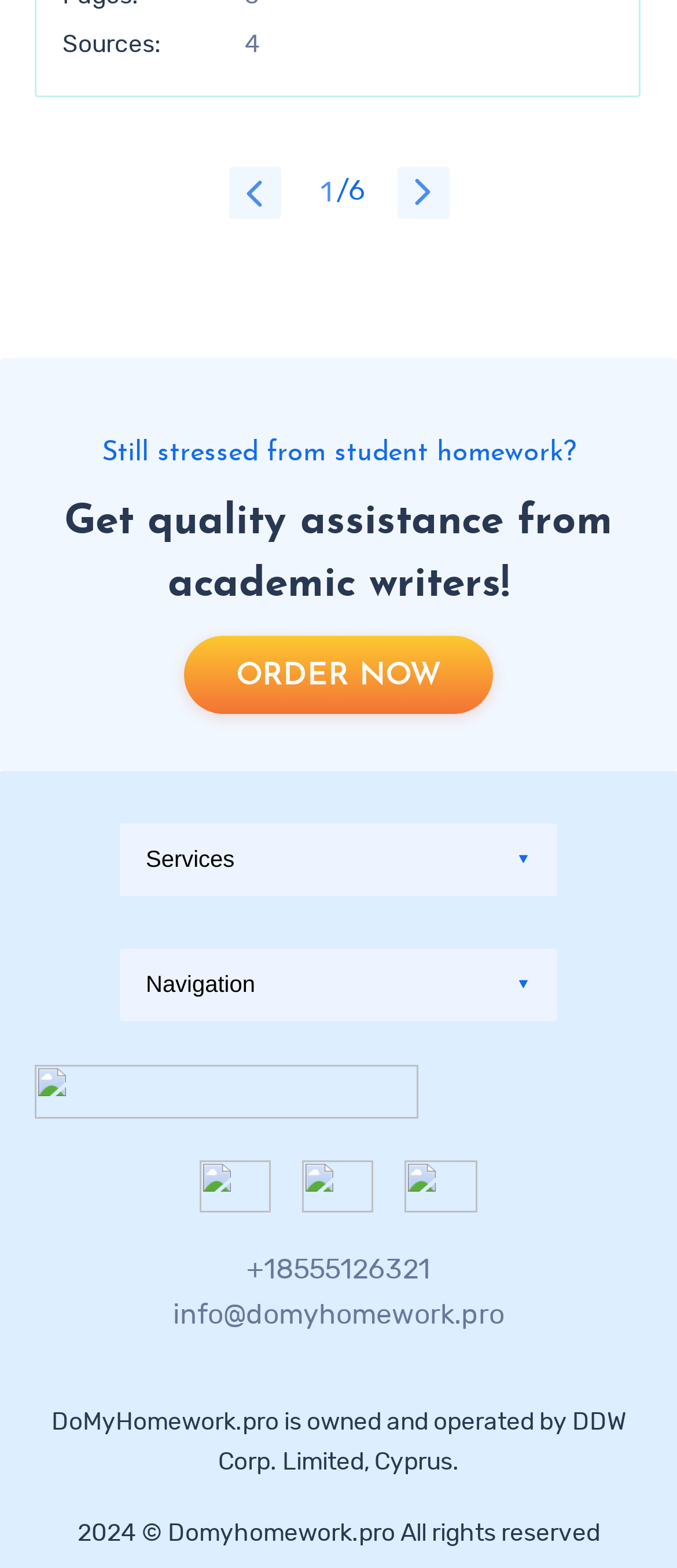Determine the bounding box coordinates of the clickable area required to perform the following instruction: "Click the 'Previous' button". The coordinates should be represented as four float numbers between 0 and 1: [left, top, right, bottom].

[0.337, 0.106, 0.414, 0.139]